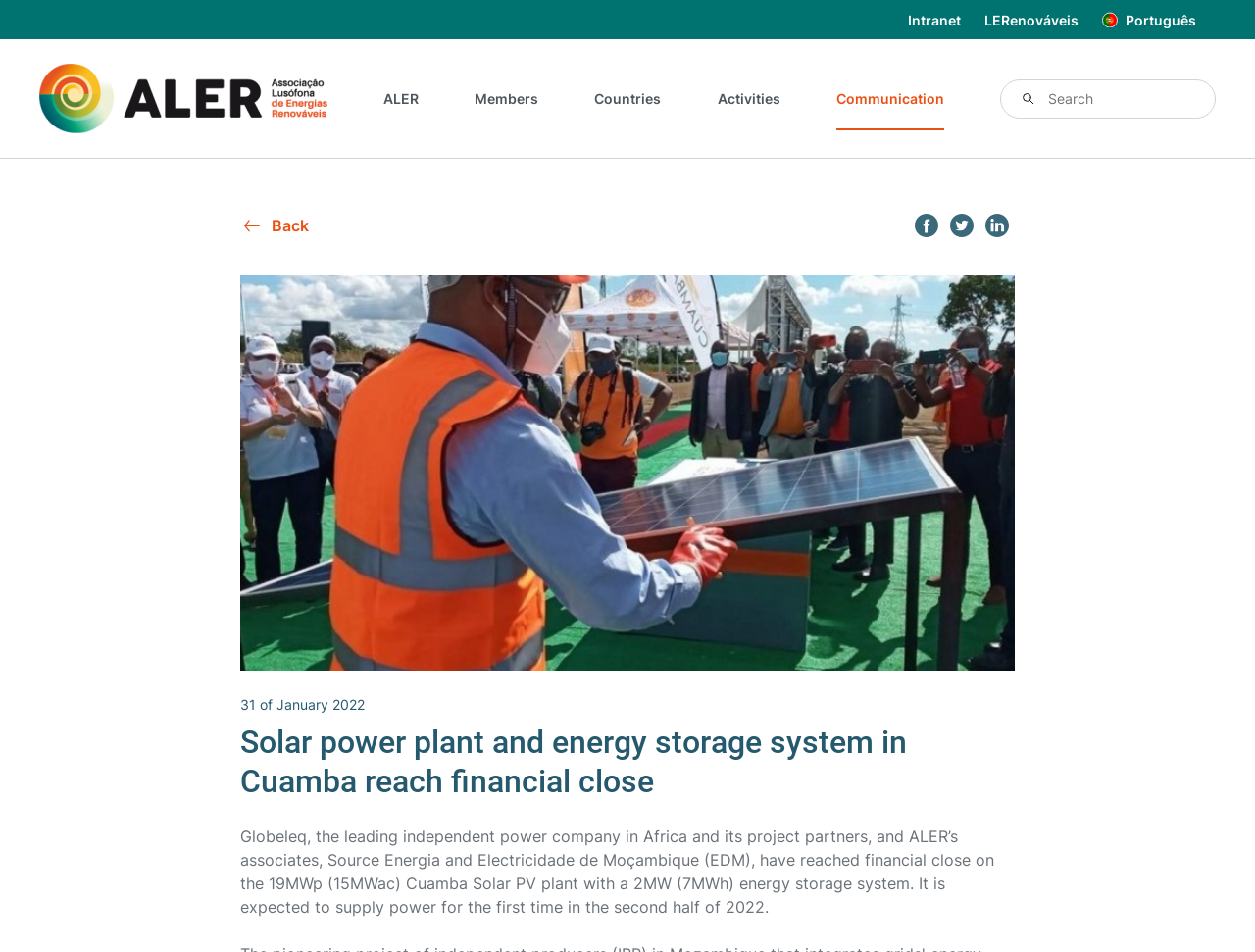Please mark the bounding box coordinates of the area that should be clicked to carry out the instruction: "go to communication".

[0.666, 0.07, 0.752, 0.137]